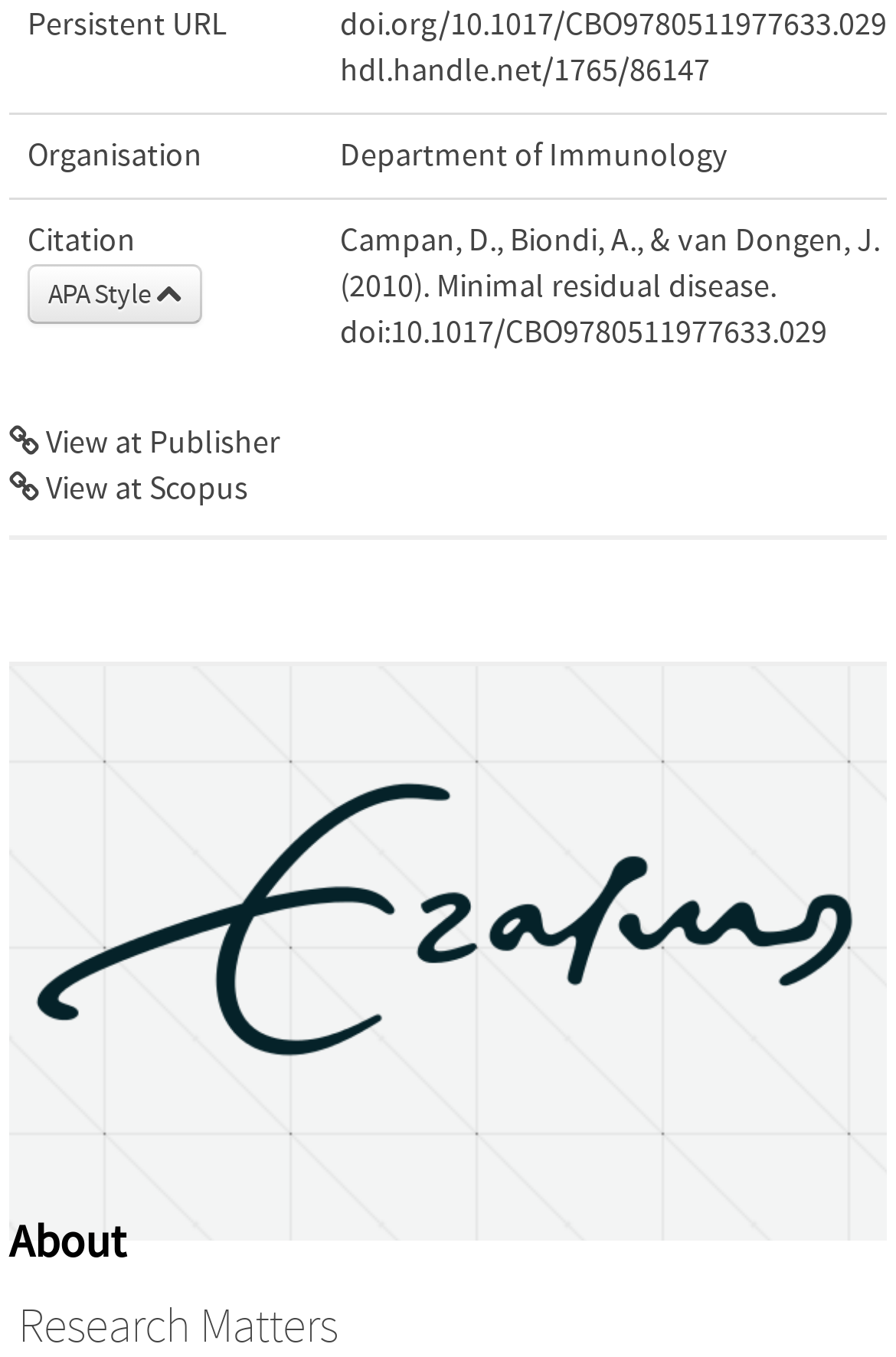What is the citation style mentioned?
Examine the image and provide an in-depth answer to the question.

The citation style mentioned is 'APA Style' which is found in the gridcell with the label 'Citation APA Style'.